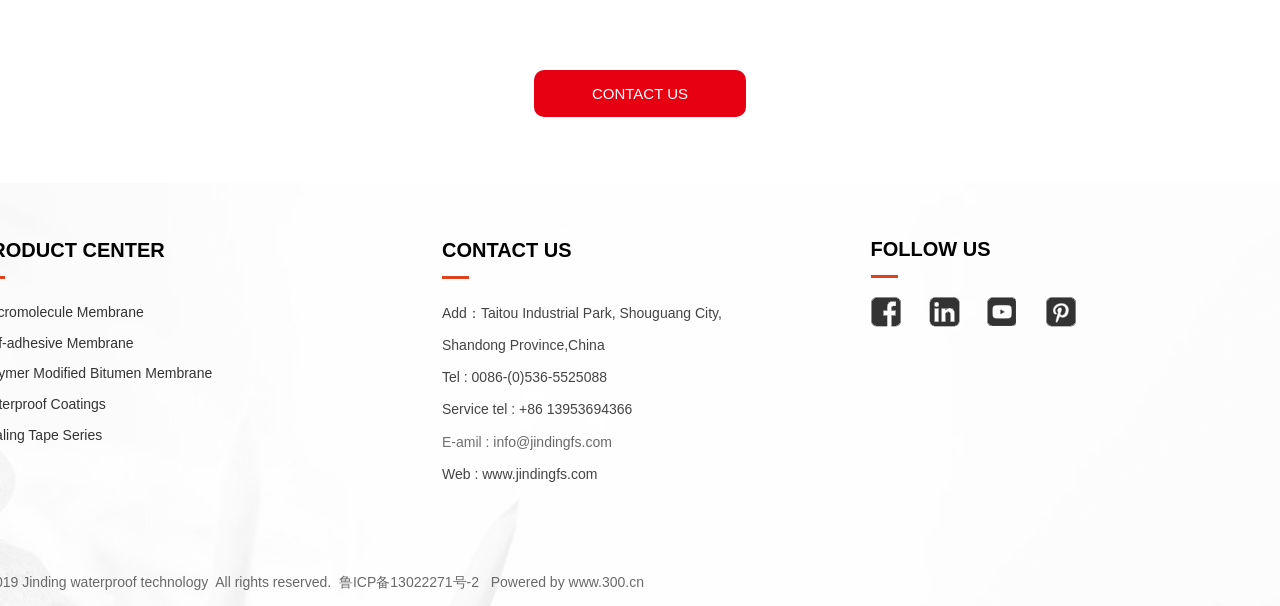Please respond to the question with a concise word or phrase:
What is the company's email address?

info@jindingfs.com